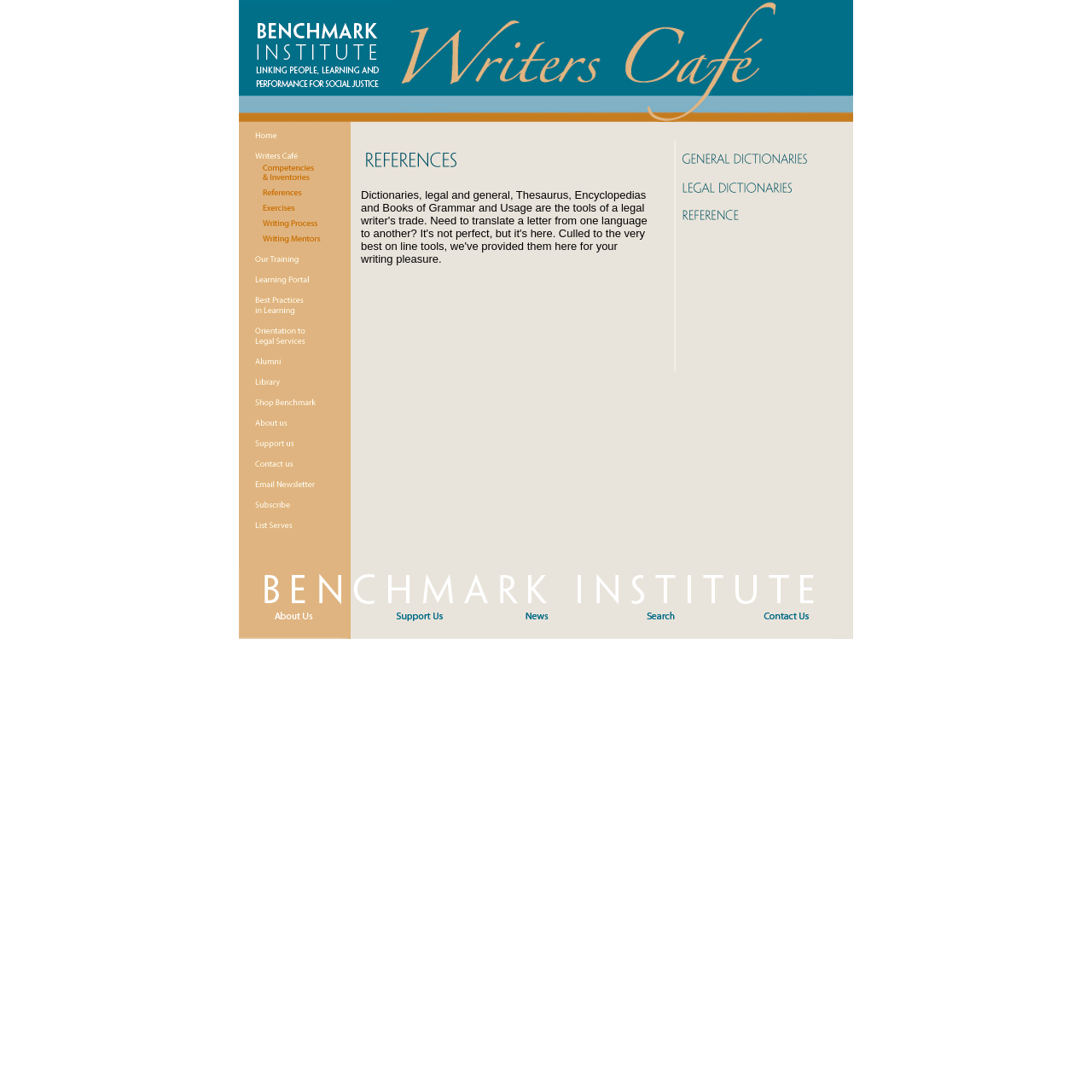What is the main purpose of this webpage?
Please respond to the question thoroughly and include all relevant details.

Based on the content of the webpage, it appears to be a collection of resources for writers, including dictionaries, thesauruses, encyclopedias, and grammar guides. The text also mentions translation tools, suggesting that the webpage is intended to provide a range of tools and resources for writers.